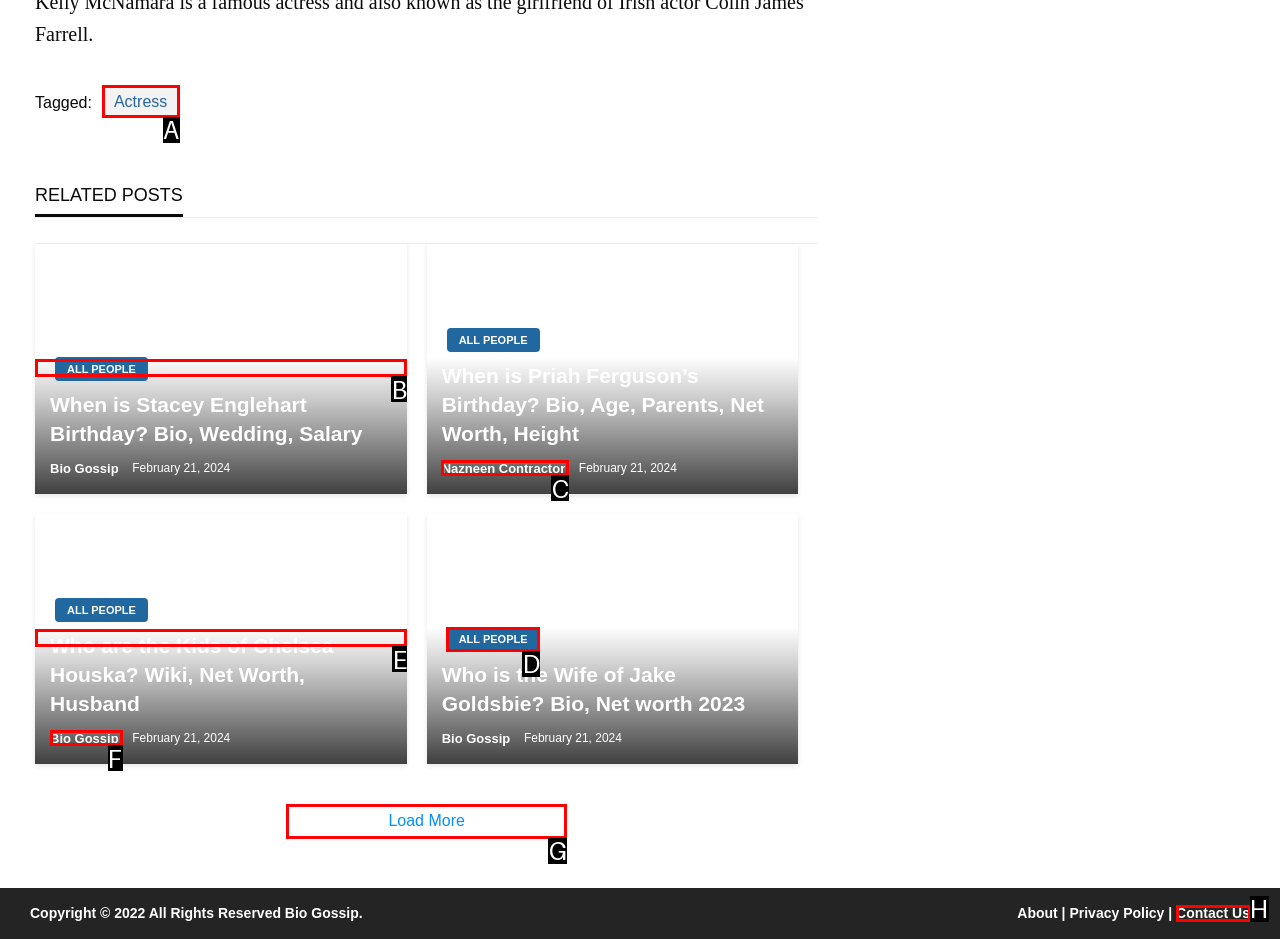Which option should be clicked to execute the task: Click on the 'Actress' link?
Reply with the letter of the chosen option.

A